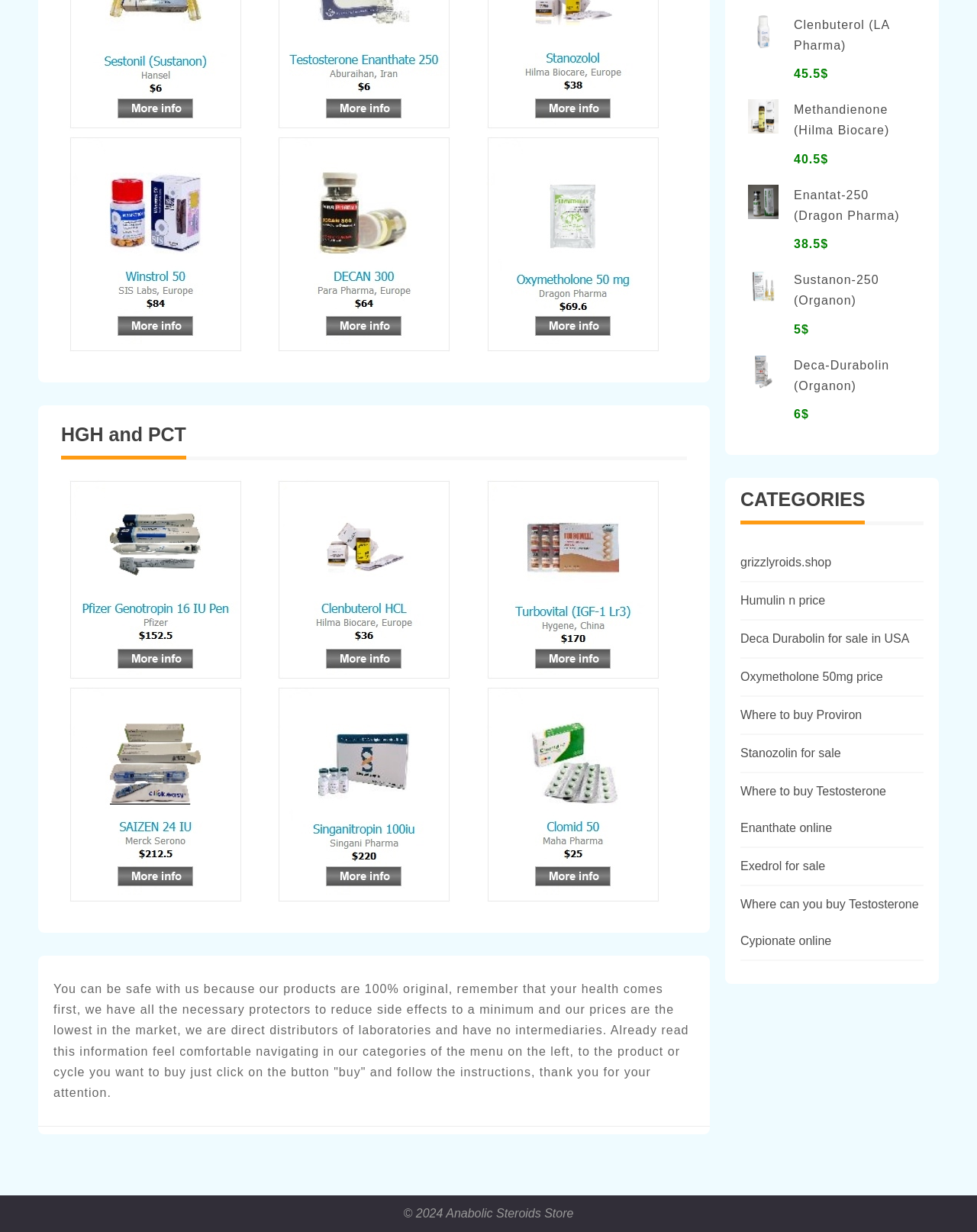Bounding box coordinates should be provided in the format (top-left x, top-left y, bottom-right x, bottom-right y) with all values between 0 and 1. Identify the bounding box for this UI element: Sustanon-250 (Organon)

[0.812, 0.222, 0.9, 0.249]